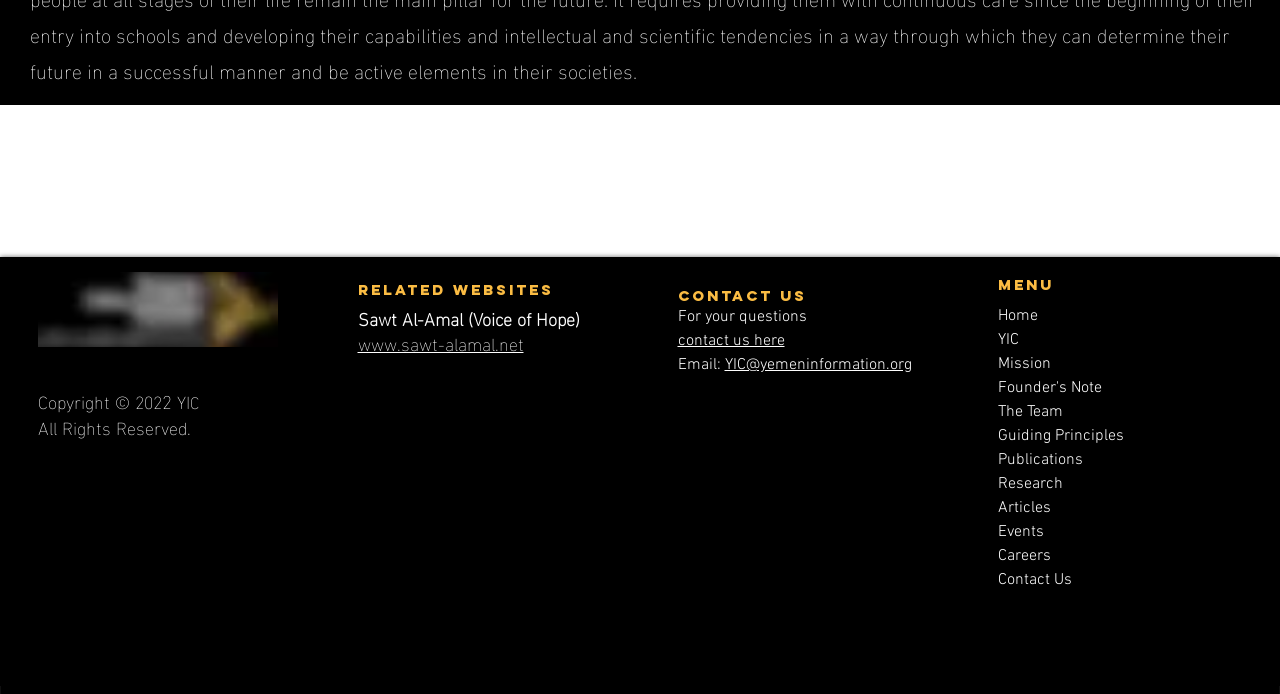How many menu items are there?
Please use the image to provide a one-word or short phrase answer.

12